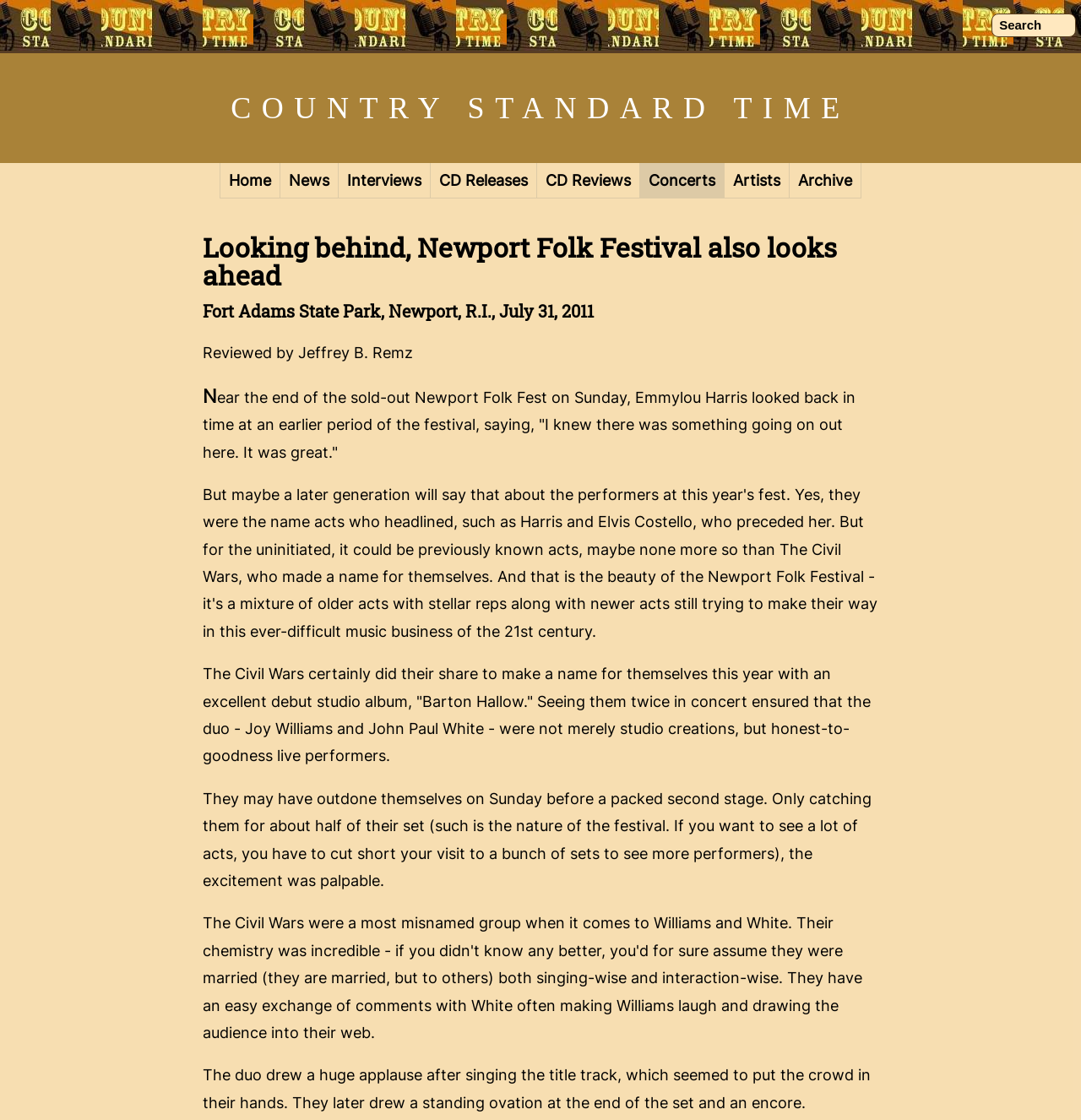Determine the bounding box for the described HTML element: "input value=" Search" name="q" value="Search"". Ensure the coordinates are four float numbers between 0 and 1 in the format [left, top, right, bottom].

[0.917, 0.012, 0.995, 0.033]